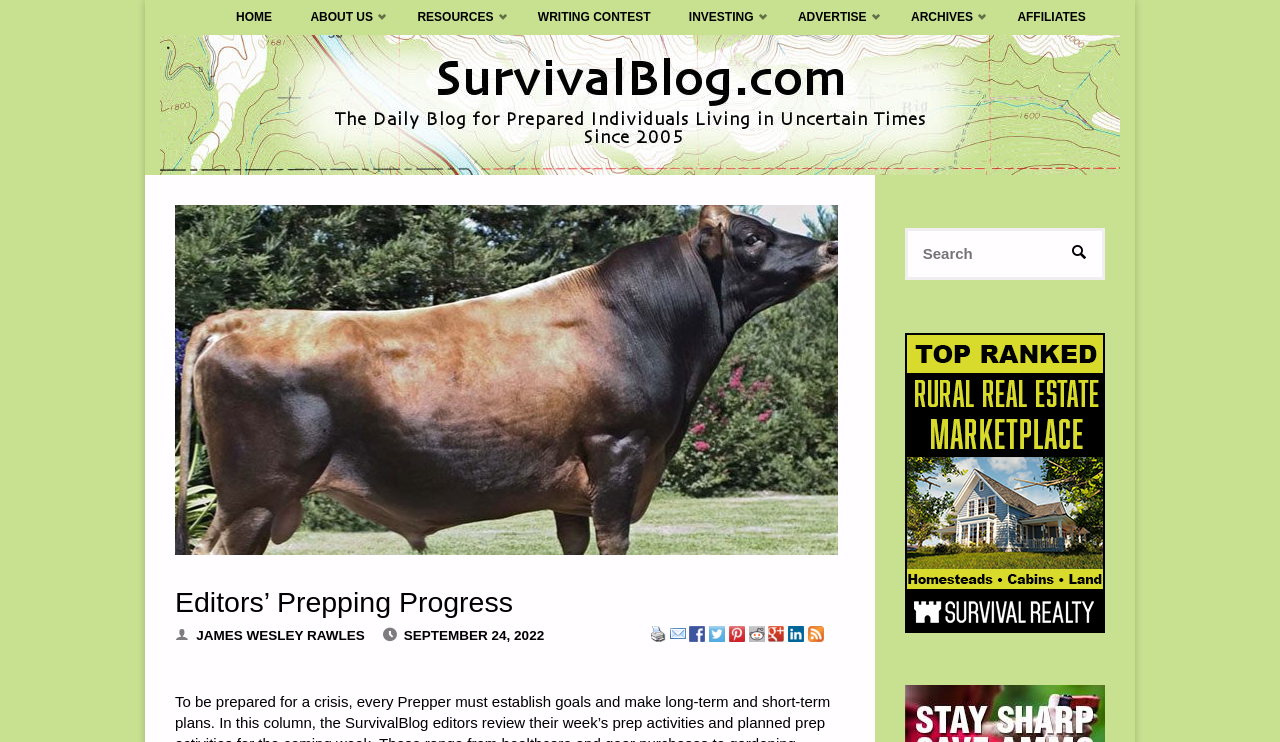What is the purpose of the button with a magnifying glass icon?
Look at the image and respond with a single word or a short phrase.

SEARCH